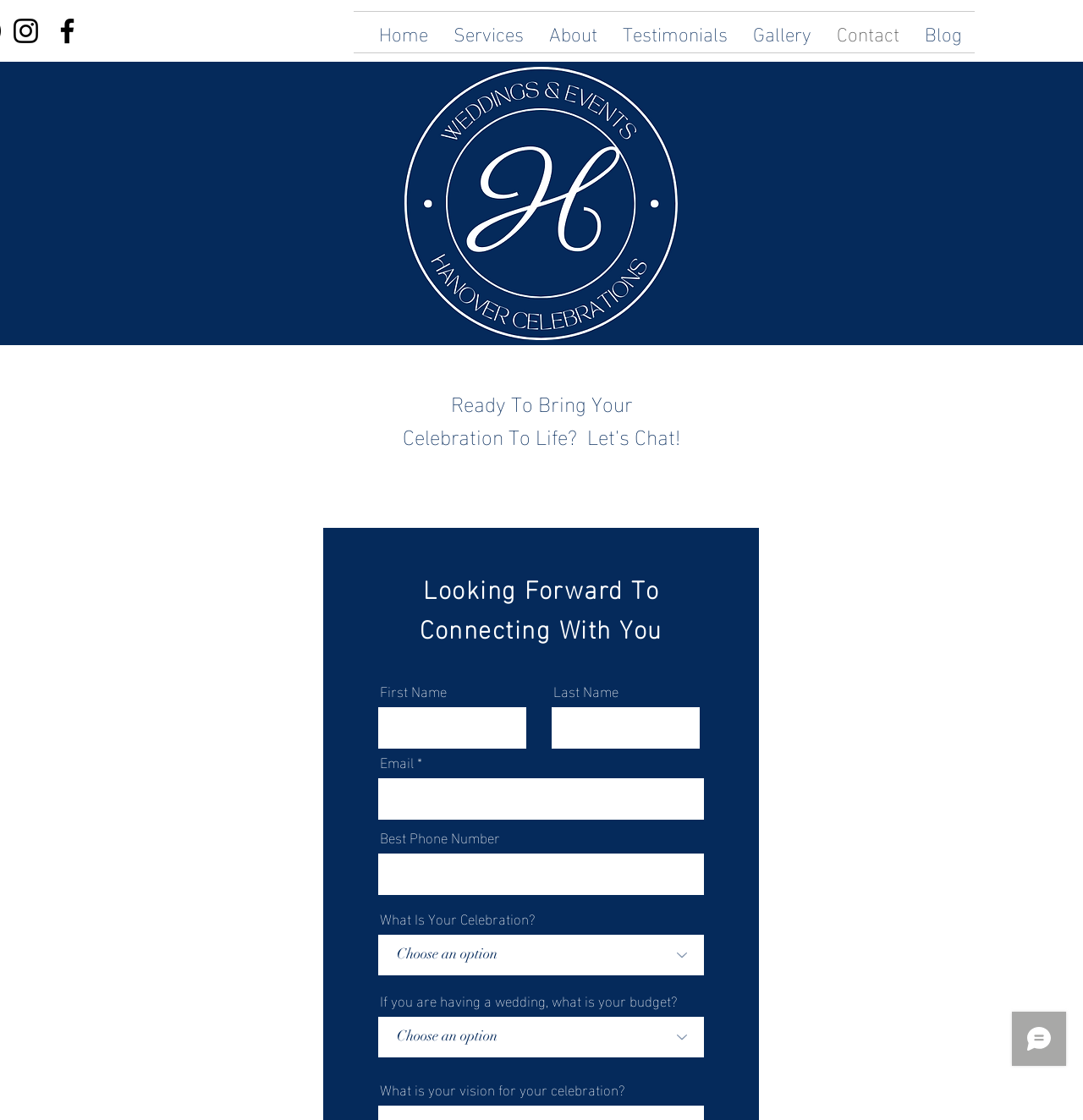Explain the webpage's layout and main content in detail.

The webpage is about Hanover Celebrations, an event design and development service. At the top, there is a navigation menu with links to different sections of the website, including Home, Services, About, Testimonials, Gallery, Contact, and Blog. Below the navigation menu, there are two social media links, Instagram and Facebook, each with an accompanying image.

On the left side of the page, there is a large image, likely the company's logo, "Hanover (3).png". Next to the image, there is a heading that reads "Ready To Bring Your Celebration To Life? Let's Chat!" followed by another heading "Looking Forward To Connecting With You".

Below these headings, there is a contact form with several fields, including First Name, Last Name, Email, Best Phone Number, What Is Your Celebration?, and What is your vision for your celebration?. Each field has a corresponding text box or dropdown menu for users to input their information. The Email field is required.

At the bottom right corner of the page, there is an iframe containing a Wix Chat feature.